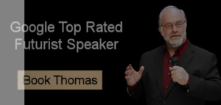What is the purpose of the 'Book Thomas' button?
Using the image, give a concise answer in the form of a single word or short phrase.

To book the speaker